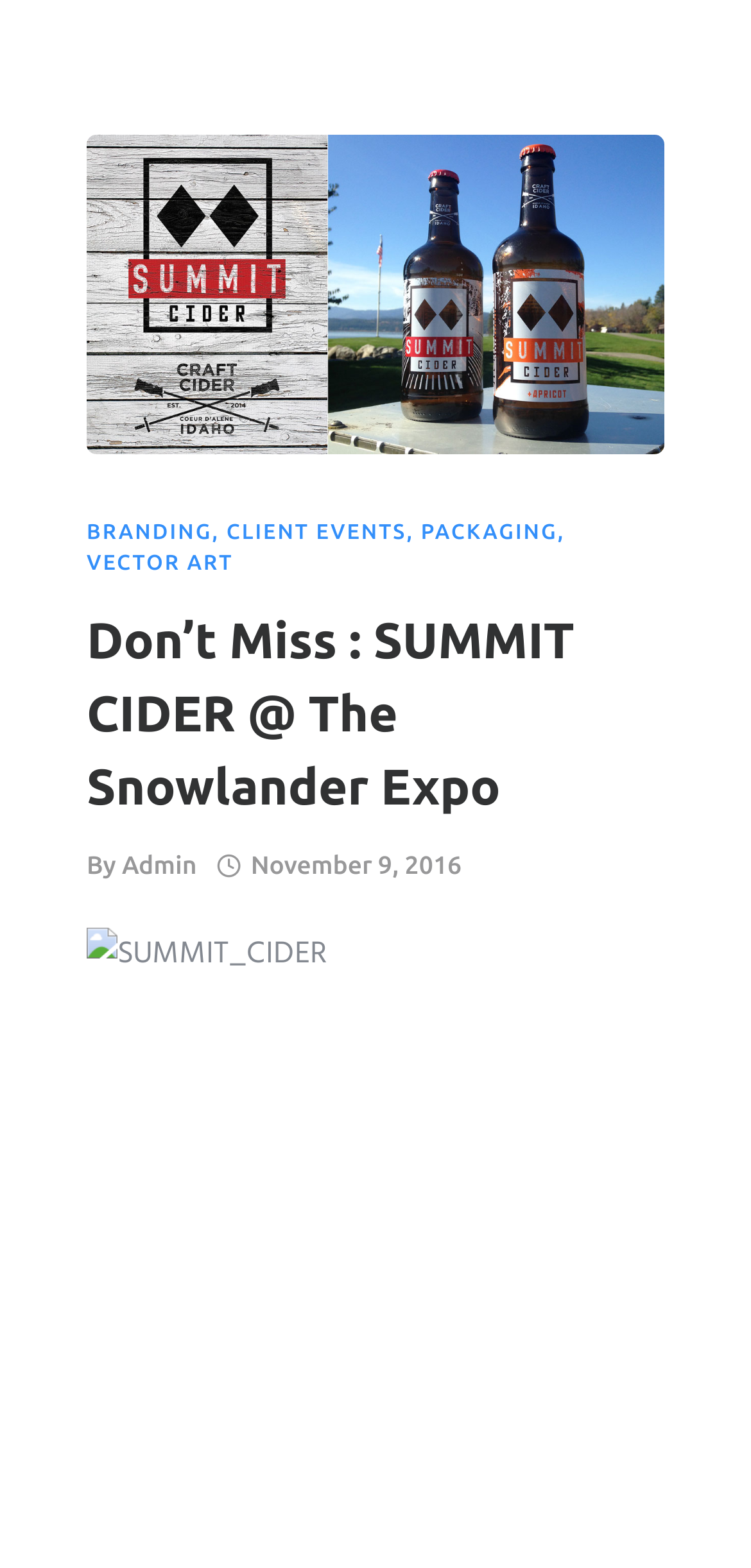What is the event mentioned in the heading?
By examining the image, provide a one-word or phrase answer.

The Snowlander Expo